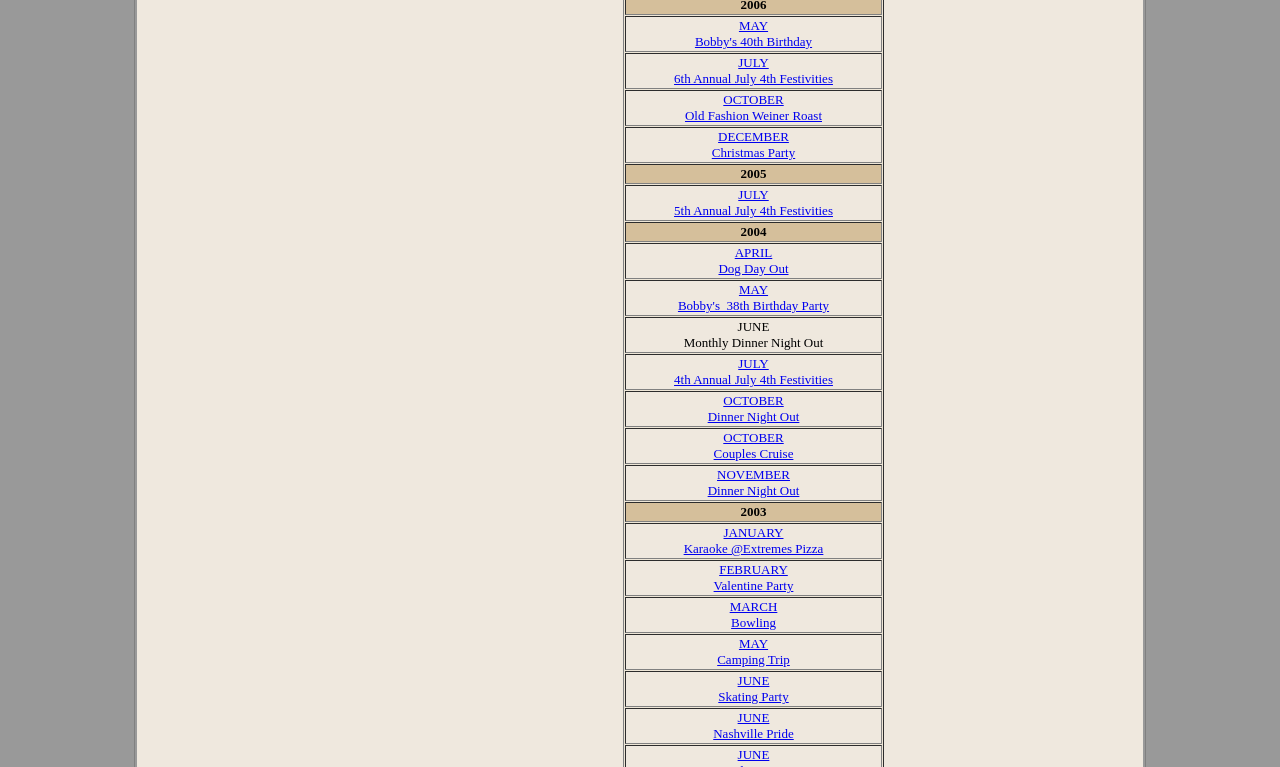Pinpoint the bounding box coordinates of the clickable area needed to execute the instruction: "Explore DECEMBER Christmas Party". The coordinates should be specified as four float numbers between 0 and 1, i.e., [left, top, right, bottom].

[0.556, 0.168, 0.621, 0.209]